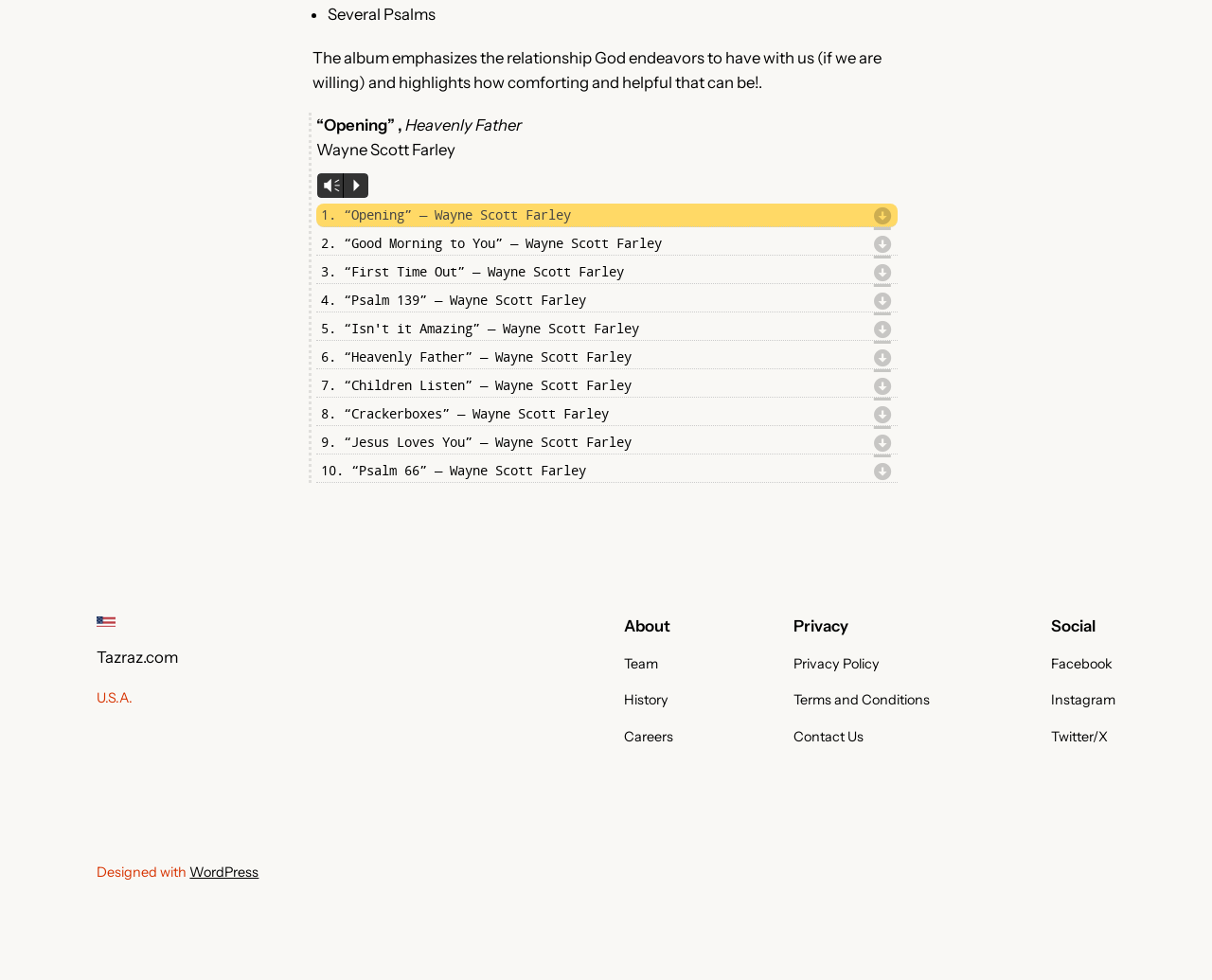Locate the bounding box coordinates of the clickable element to fulfill the following instruction: "Go to the 'Team' page". Provide the coordinates as four float numbers between 0 and 1 in the format [left, top, right, bottom].

[0.515, 0.667, 0.543, 0.688]